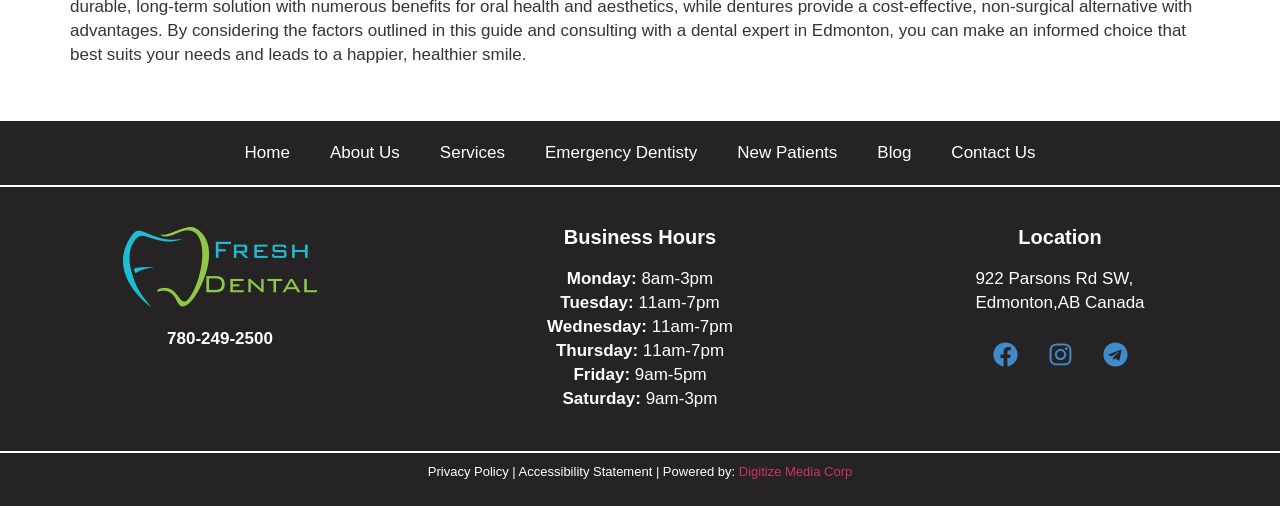Pinpoint the bounding box coordinates of the clickable element needed to complete the instruction: "Click on the Home link". The coordinates should be provided as four float numbers between 0 and 1: [left, top, right, bottom].

[0.191, 0.279, 0.226, 0.327]